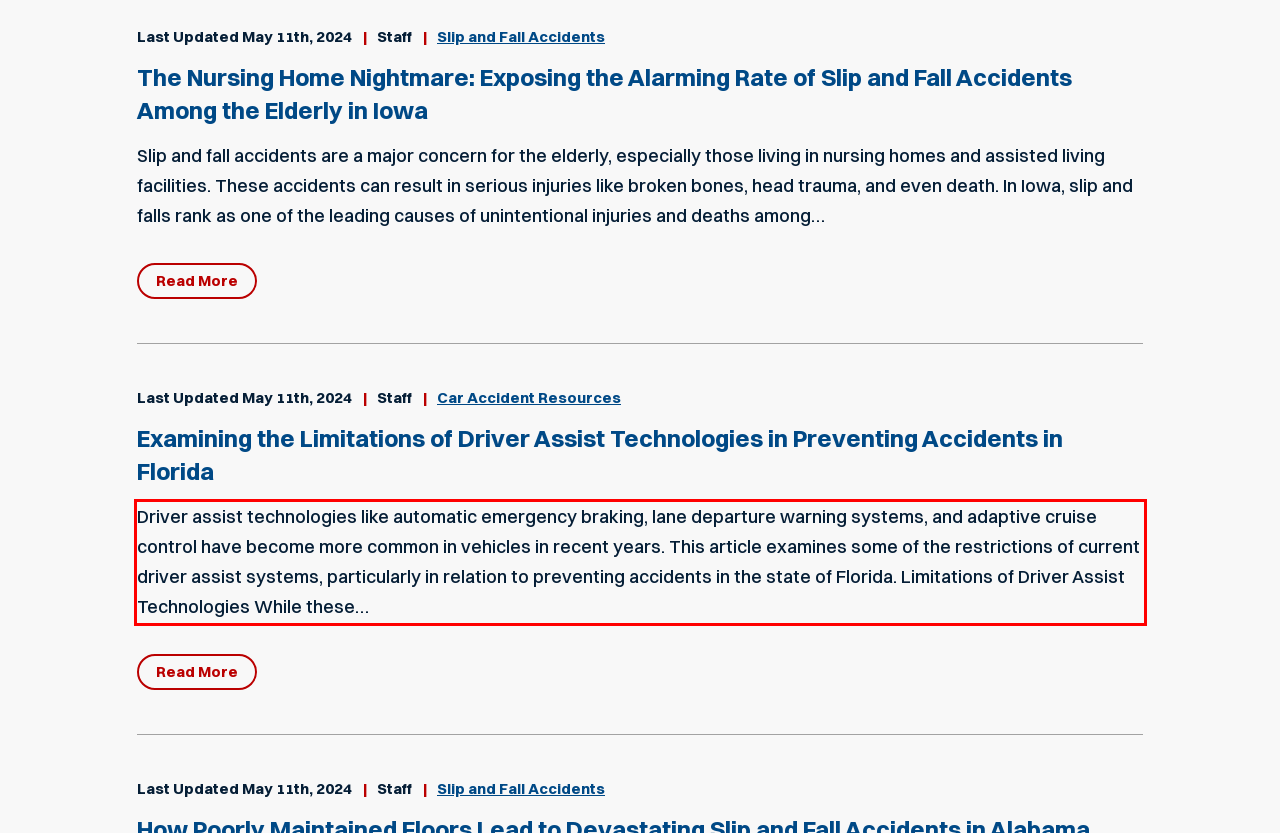By examining the provided screenshot of a webpage, recognize the text within the red bounding box and generate its text content.

Driver assist technologies like automatic emergency braking, lane departure warning systems, and adaptive cruise control have become more common in vehicles in recent years. This article examines some of the restrictions of current driver assist systems, particularly in relation to preventing accidents in the state of Florida. Limitations of Driver Assist Technologies While these…